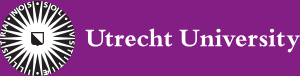What is the color of the font used for the university's name?
Please describe in detail the information shown in the image to answer the question.

The caption states that the name 'Utrecht University' is elegantly inscribed in a white, modern font, which reflects the institution's commitment to education, research, and innovation.